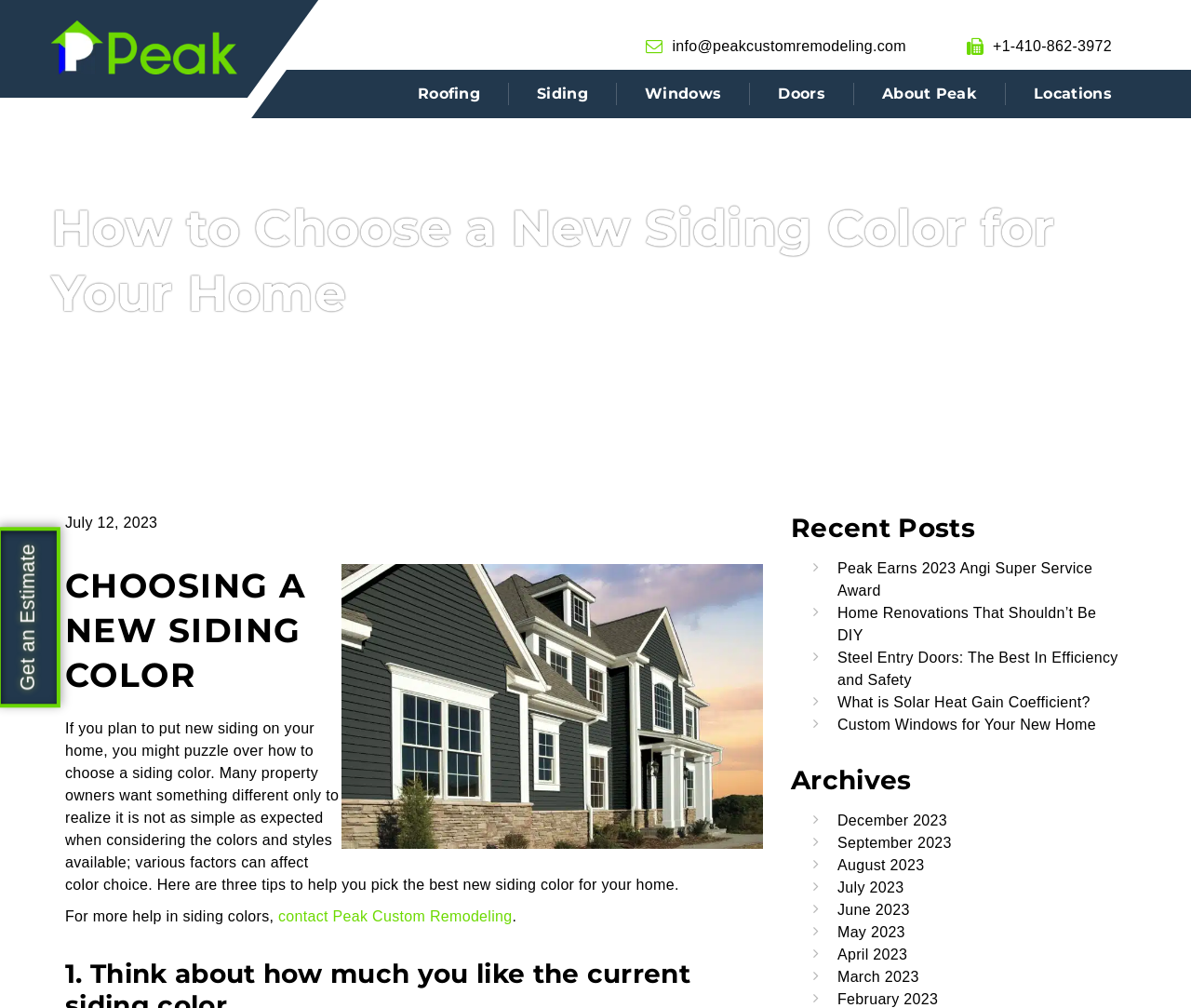Please analyze the image and give a detailed answer to the question:
What is the topic of the main article?

I determined the topic of the main article by reading the heading 'How to Choose a New Siding Color for Your Home' and the subsequent text that discusses tips for choosing a new siding color.